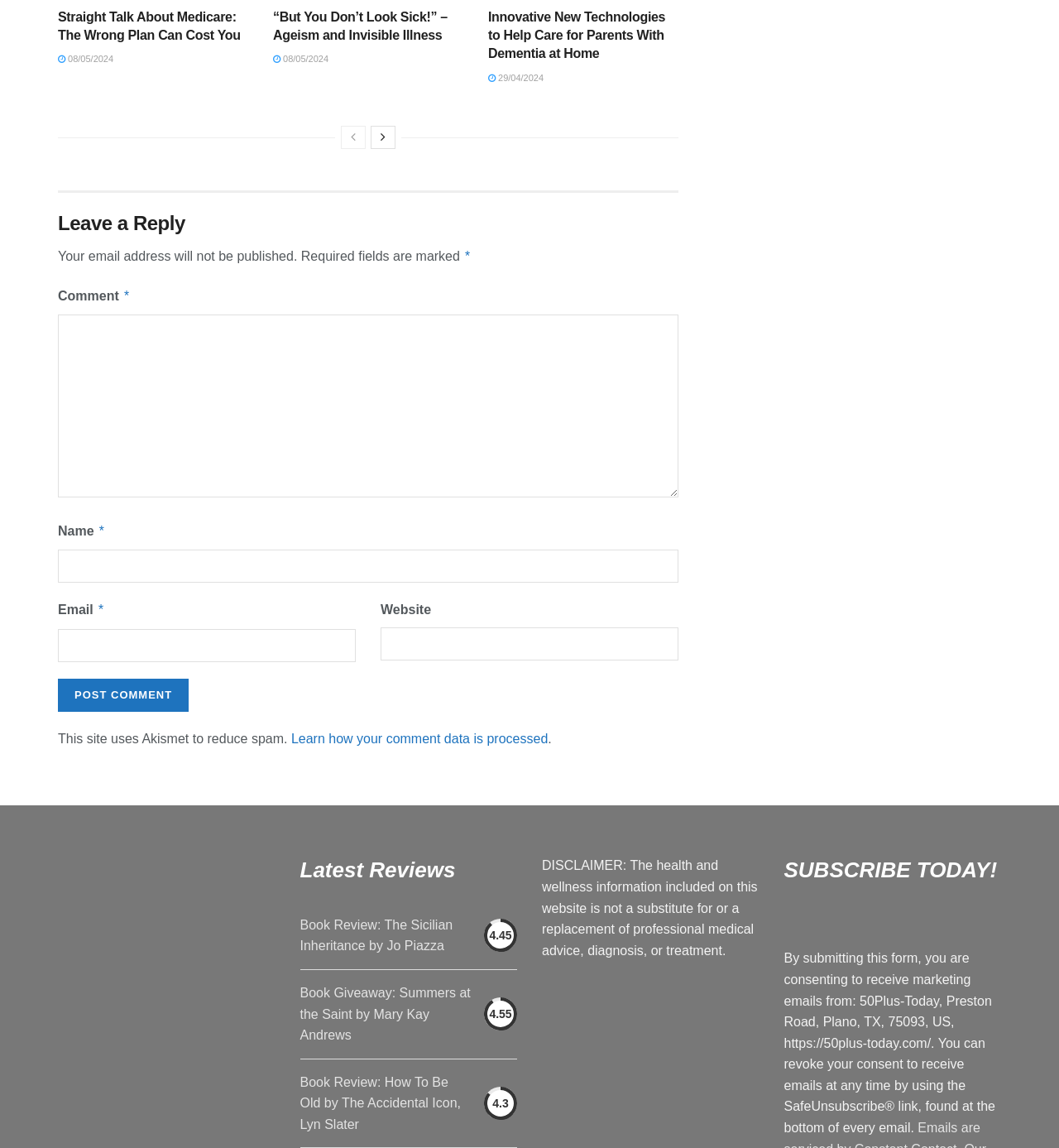Please indicate the bounding box coordinates for the clickable area to complete the following task: "Read the latest review 'Book Review: The Sicilian Inheritance by Jo Piazza'". The coordinates should be specified as four float numbers between 0 and 1, i.e., [left, top, right, bottom].

[0.283, 0.8, 0.445, 0.837]